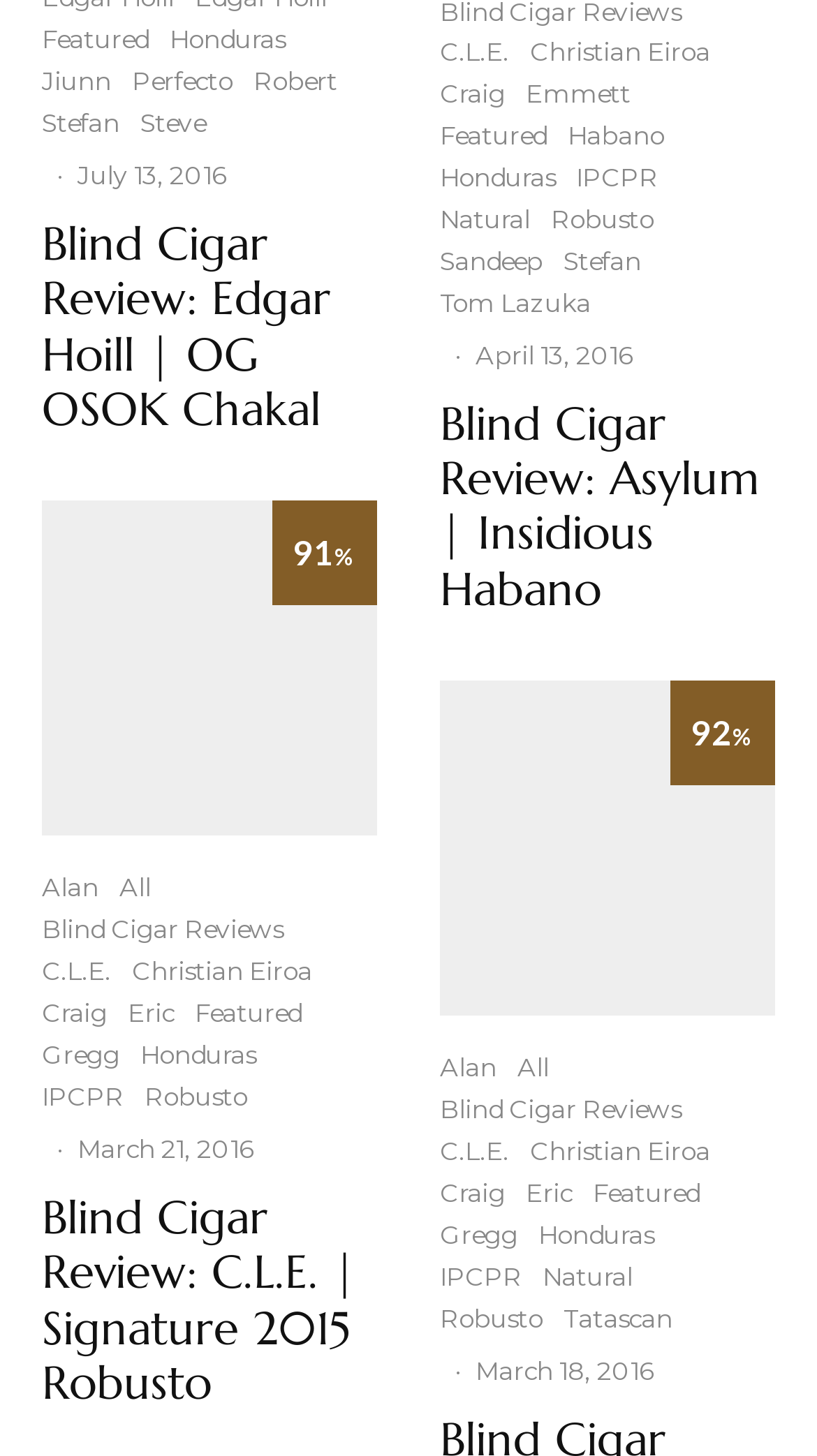Respond concisely with one word or phrase to the following query:
How many links are there in the webpage?

More than 20